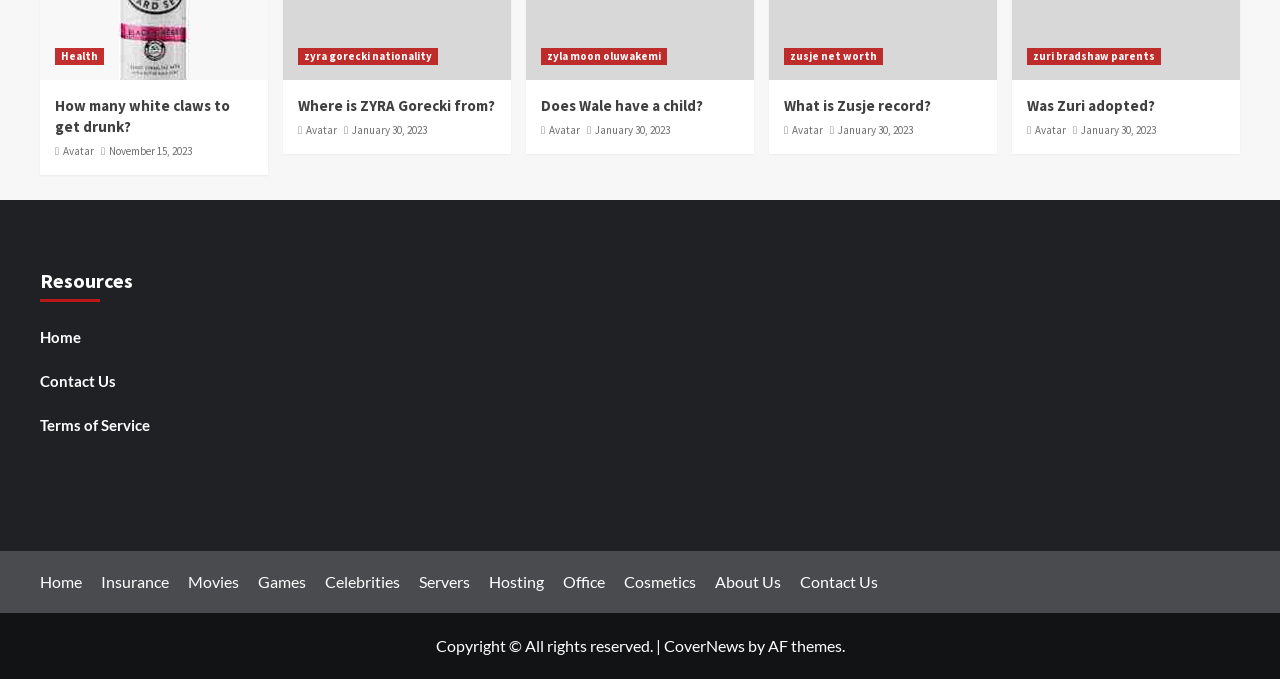Identify the bounding box coordinates of the region that should be clicked to execute the following instruction: "Contact 'About Us'".

[0.559, 0.843, 0.623, 0.871]